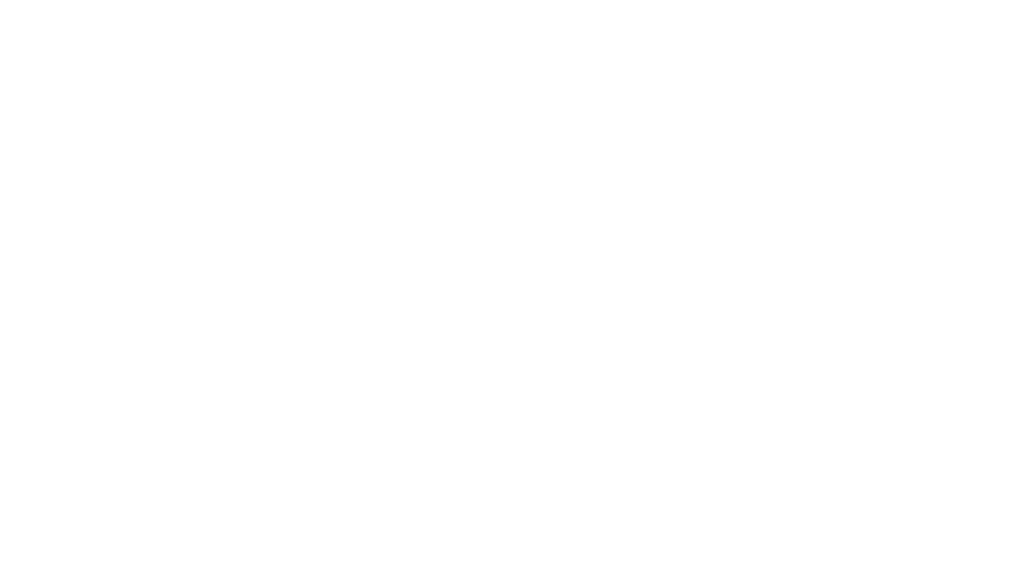Who is the primary target audience of the session?
Please provide a full and detailed response to the question.

The caption specifically mentions that the session encourages participants, particularly women, to embrace their authentic selves, suggesting that women are the primary target audience of the session.